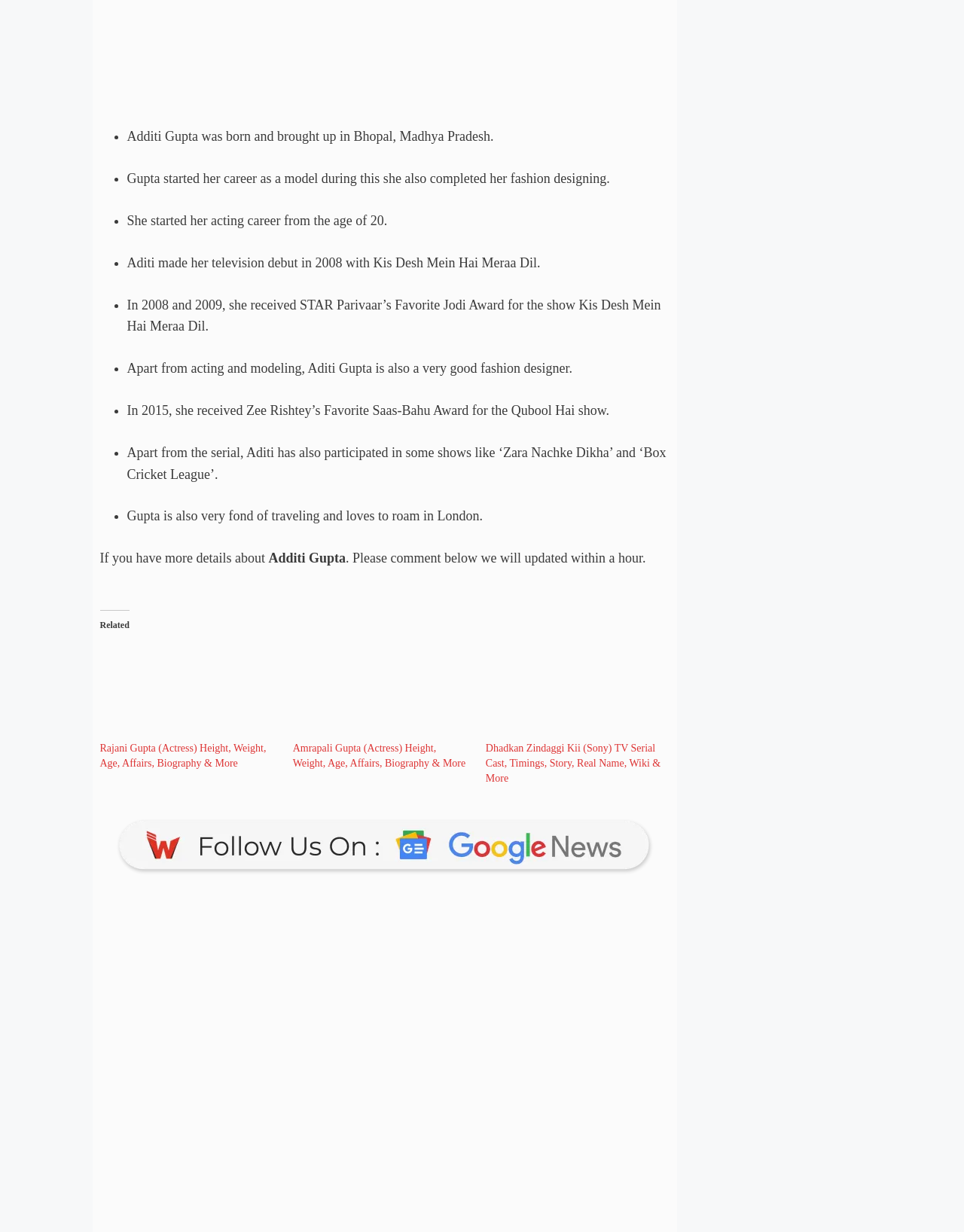Identify the bounding box for the element characterized by the following description: "parent_node: Comment name="comment"".

[0.104, 0.62, 0.694, 0.675]